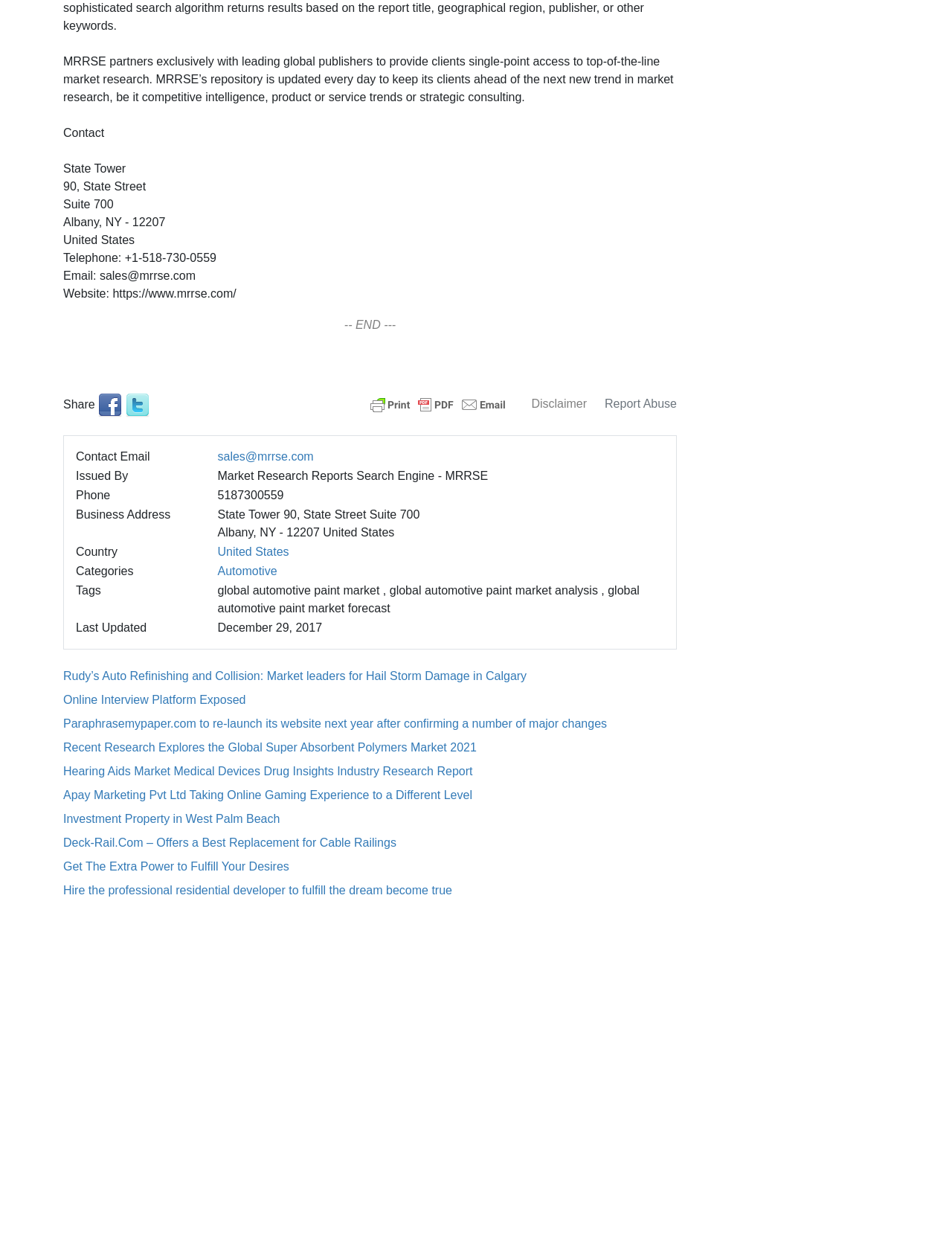Identify the bounding box coordinates of the region that should be clicked to execute the following instruction: "View the report on Global Super Absorbent Polymers Market".

[0.066, 0.594, 0.501, 0.605]